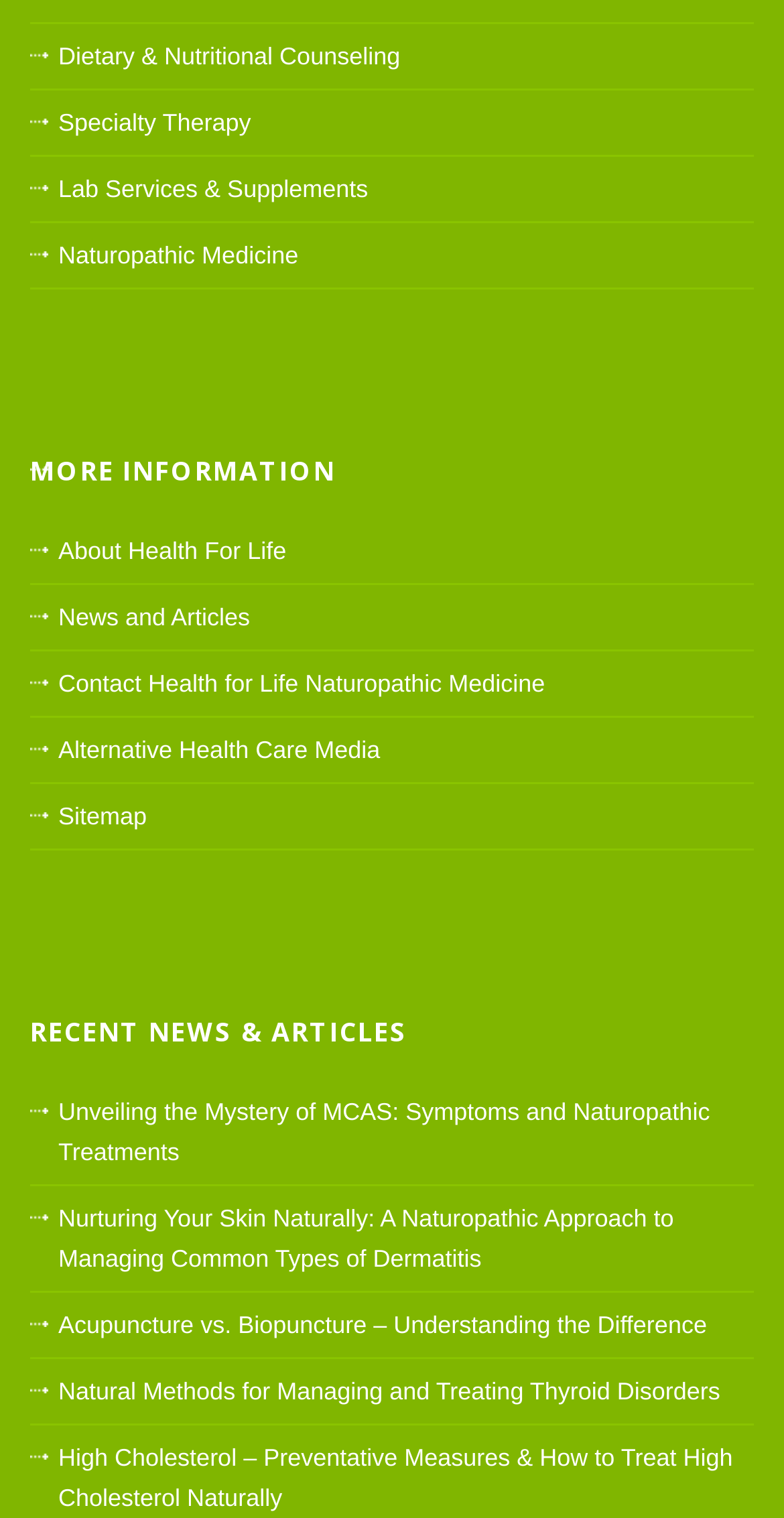Kindly determine the bounding box coordinates of the area that needs to be clicked to fulfill this instruction: "View recent news and articles".

[0.038, 0.666, 0.962, 0.692]